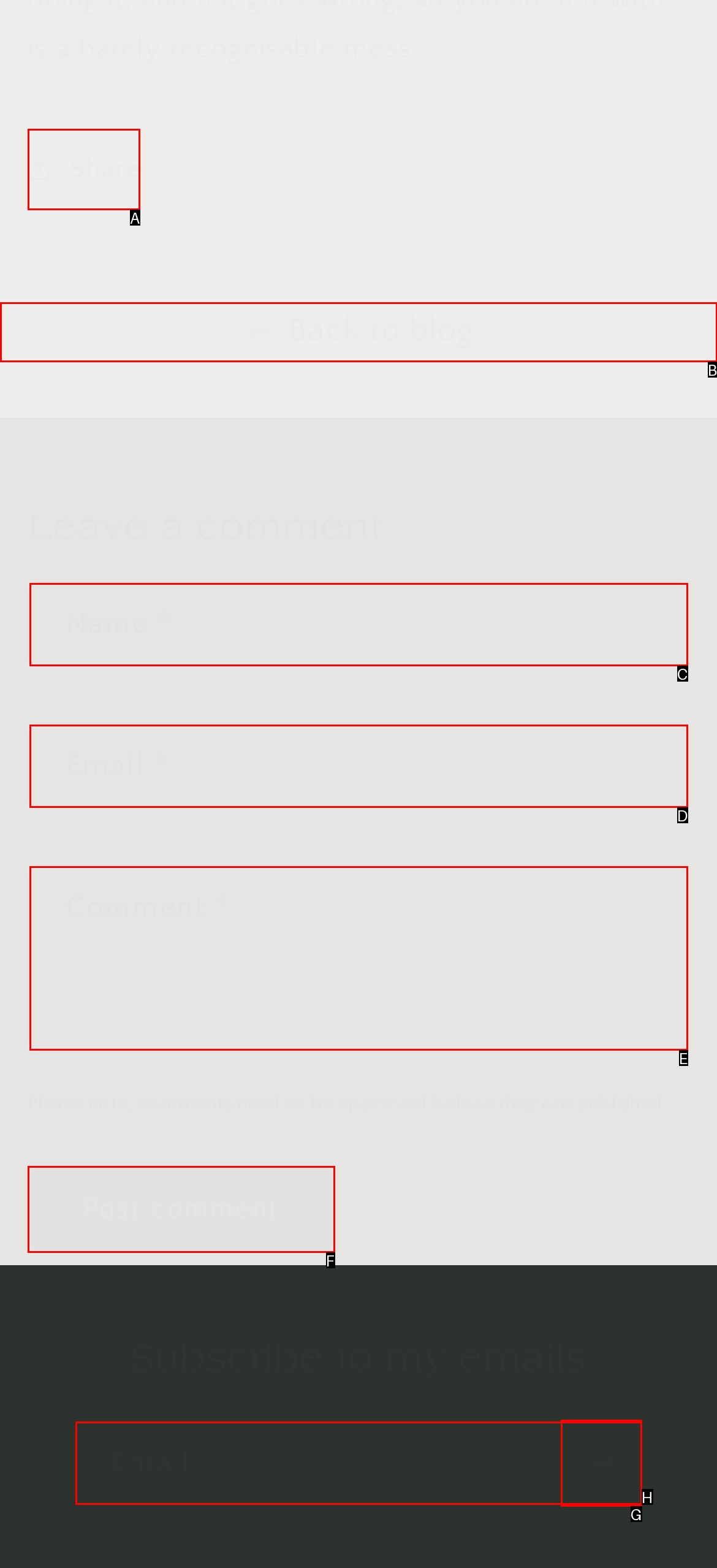Which option should you click on to fulfill this task: View public vacancies? Answer with the letter of the correct choice.

None